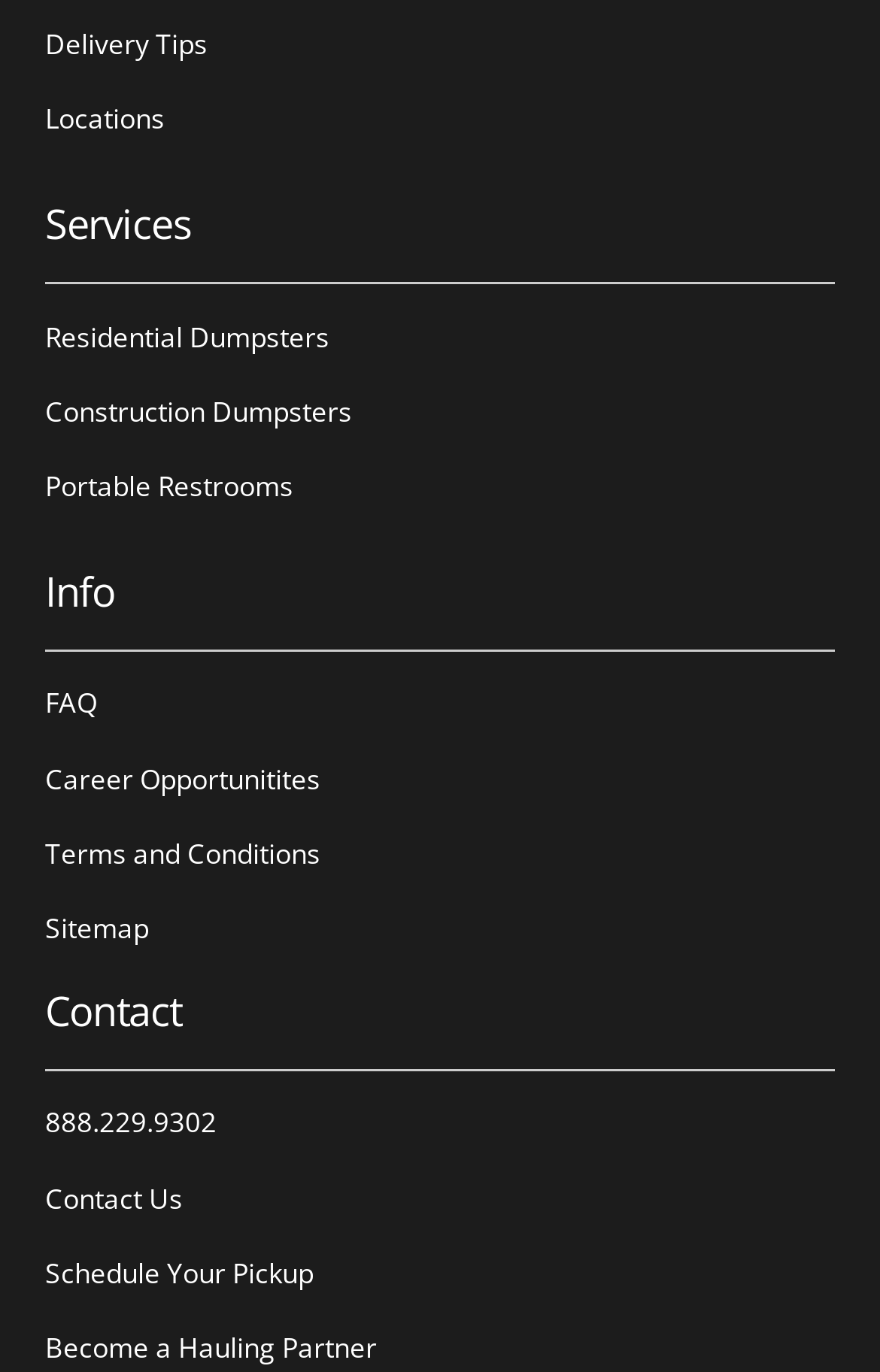Specify the bounding box coordinates for the region that must be clicked to perform the given instruction: "Learn about residential dumpsters".

[0.051, 0.224, 0.374, 0.267]